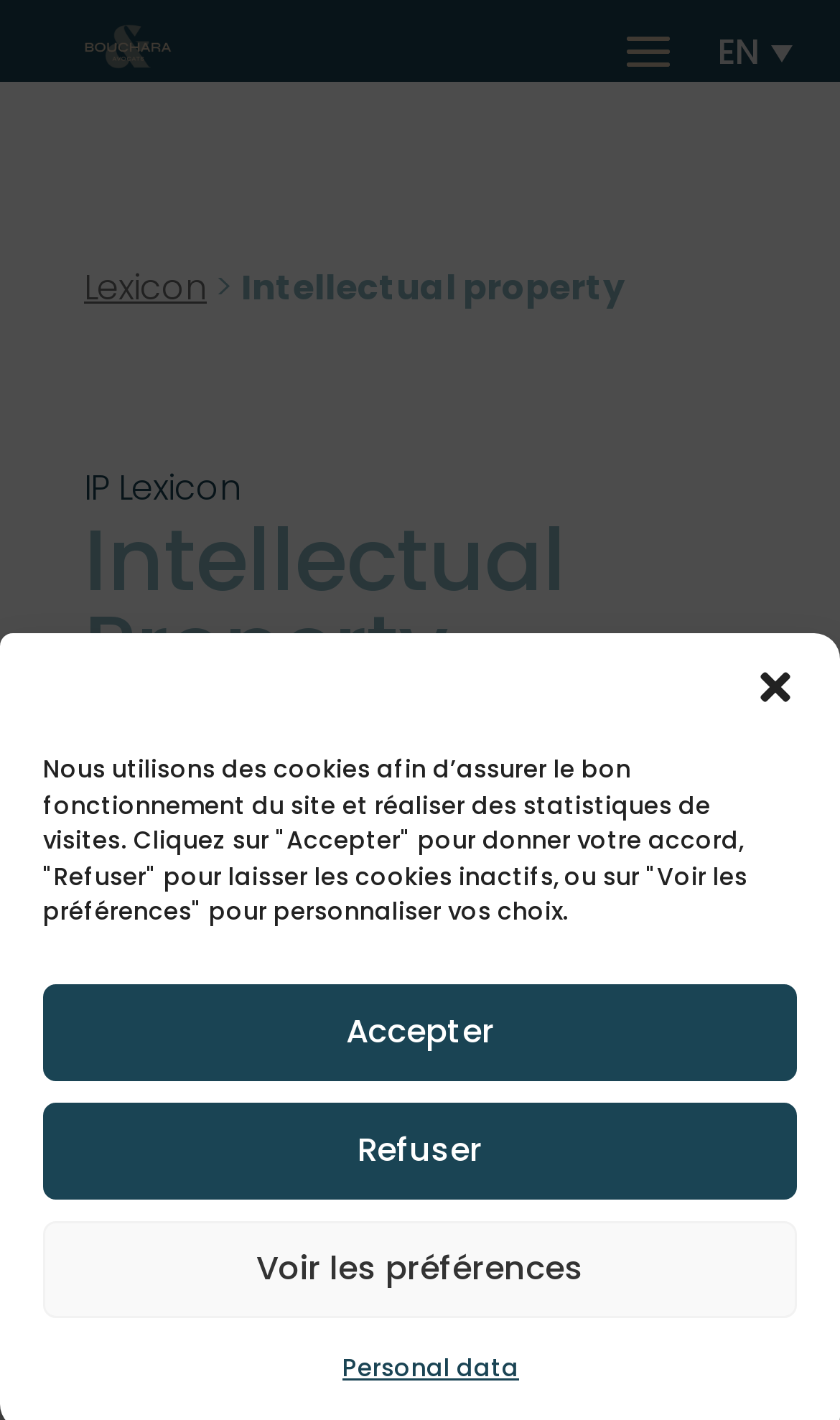Pinpoint the bounding box coordinates of the area that must be clicked to complete this instruction: "visit Bouchara Avocats".

[0.1, 0.017, 0.205, 0.049]